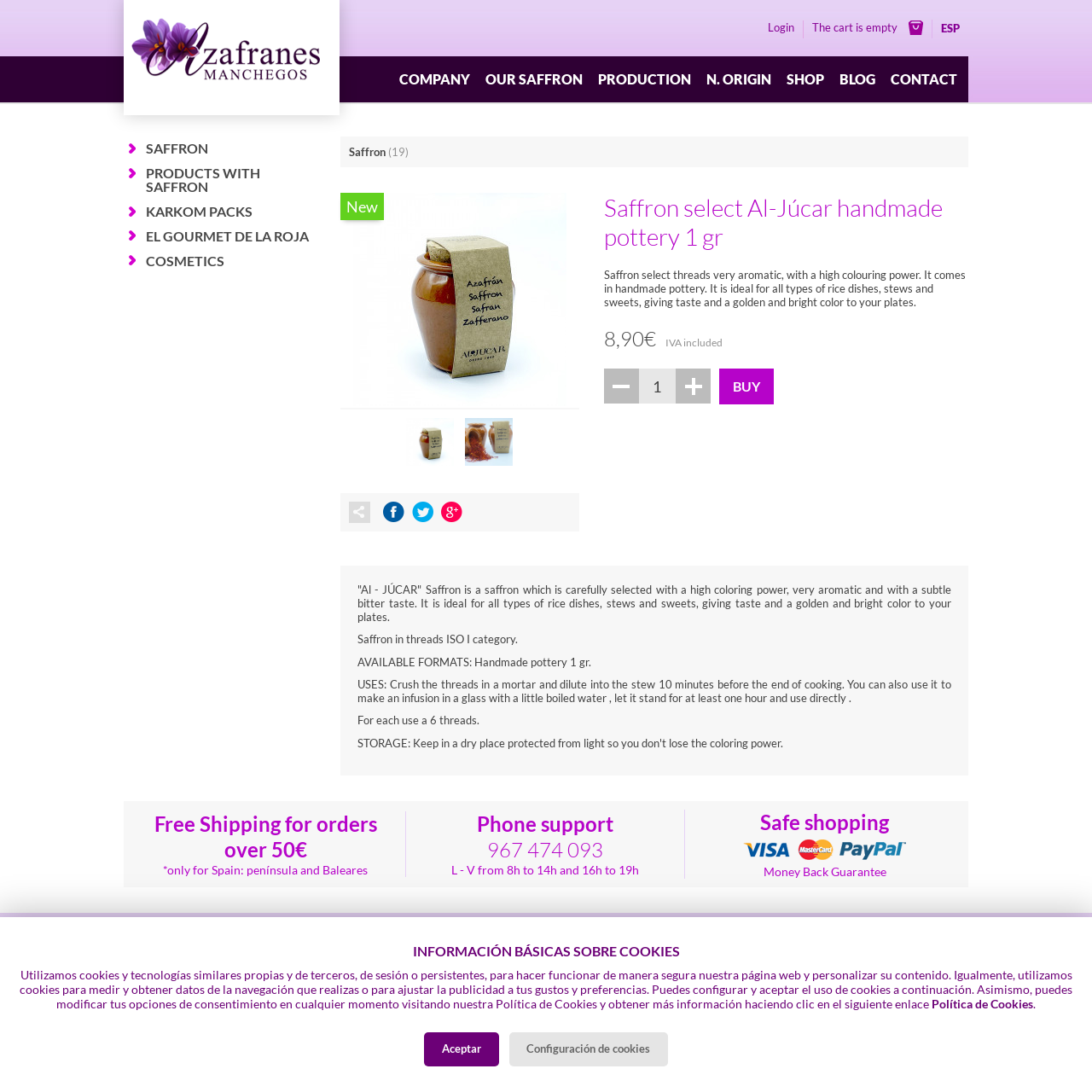Please locate the bounding box coordinates for the element that should be clicked to achieve the following instruction: "Click the 'Facebook' link". Ensure the coordinates are given as four float numbers between 0 and 1, i.e., [left, top, right, bottom].

[0.351, 0.459, 0.37, 0.478]